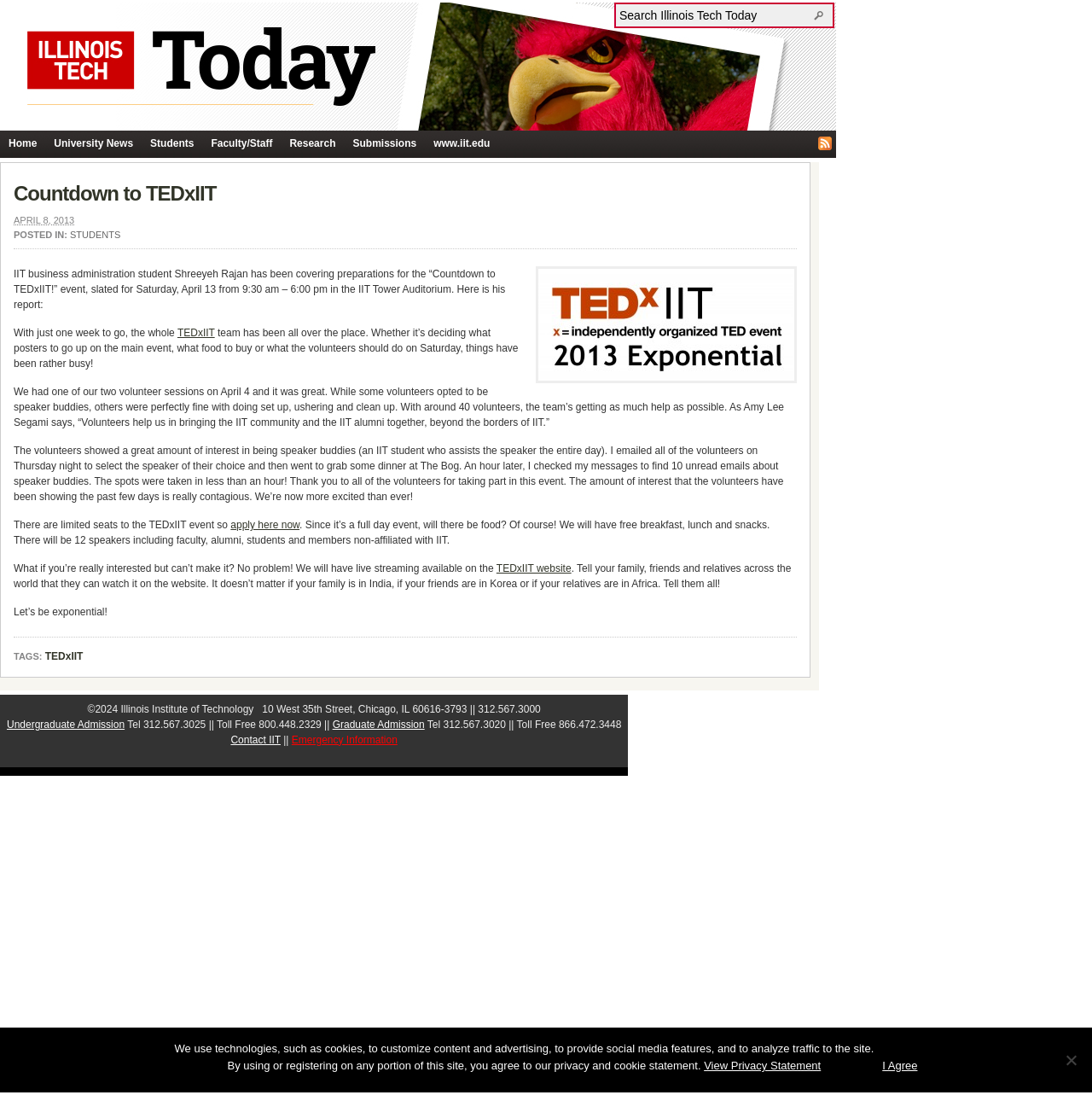Generate a thorough caption that explains the contents of the webpage.

The webpage is titled "Countdown to TEDxIIT" and appears to be a news article or blog post about an upcoming event. At the top of the page, there is a heading "Illinois Tech Today" with a link and an image. Below this, there is a search bar with a button and a text box.

The main content of the page is divided into sections. The first section has a heading "Countdown to TEDxIIT" and includes a link, a date "APRIL 8, 2013", and a category label "STUDENTS". Below this, there is a large block of text that describes the preparations for the TEDxIIT event, including volunteer sessions and speaker arrangements.

The text is accompanied by an image, which is likely a photo related to the event. The article continues to describe the event, including the availability of food, live streaming, and the ability to watch the event online.

At the bottom of the page, there are several links to other pages, including "Undergraduate Admission", "Graduate Admission", "Contact IIT", and "Emergency Information". There is also a copyright notice and a contact address for the Illinois Institute of Technology.

A dialog box at the bottom of the page, titled "Cookie Notice", informs users about the use of cookies on the site and provides links to view the privacy statement and agree to the terms.